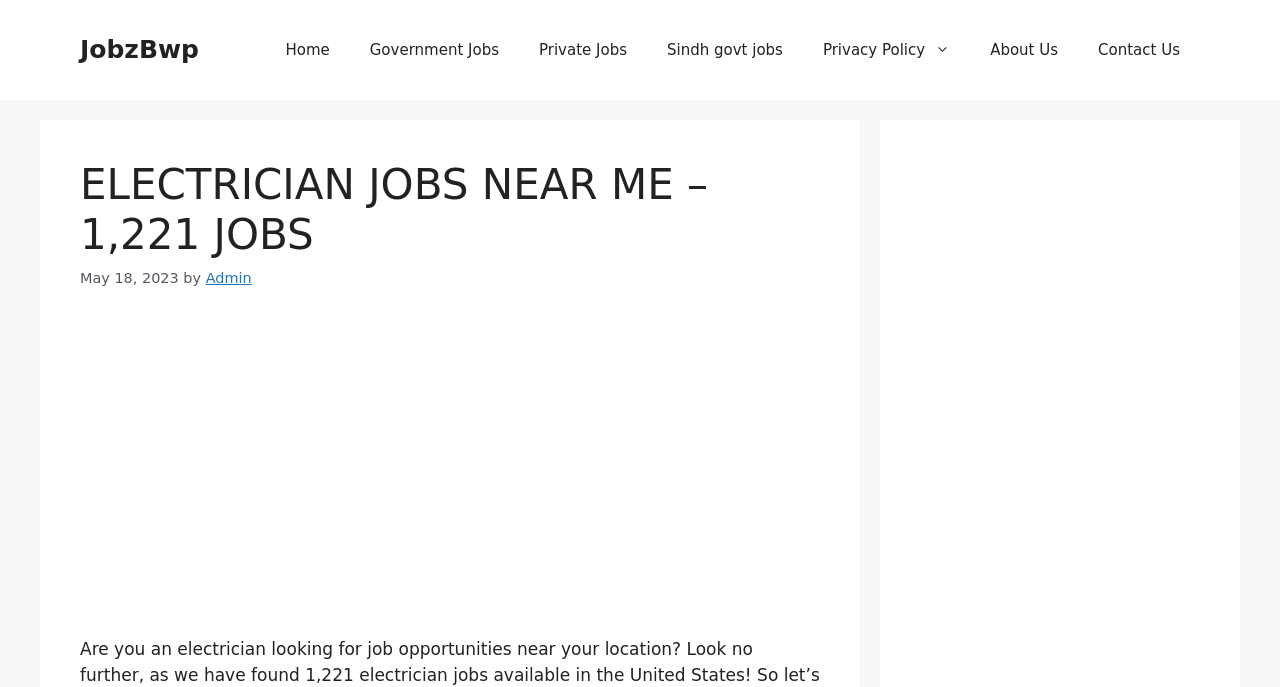Provide the bounding box coordinates of the area you need to click to execute the following instruction: "check Sindh govt jobs".

[0.505, 0.029, 0.627, 0.116]